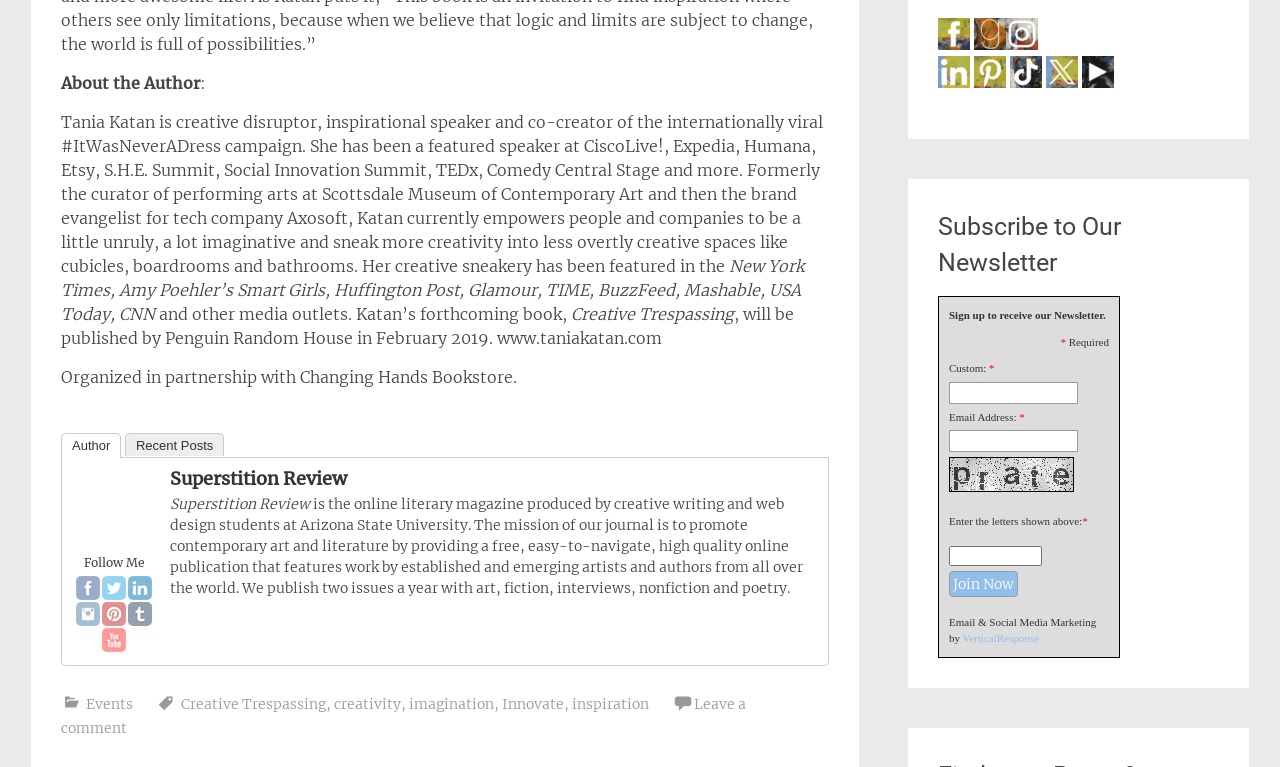What is the publisher of the author's forthcoming book?
Using the visual information, reply with a single word or short phrase.

Penguin Random House